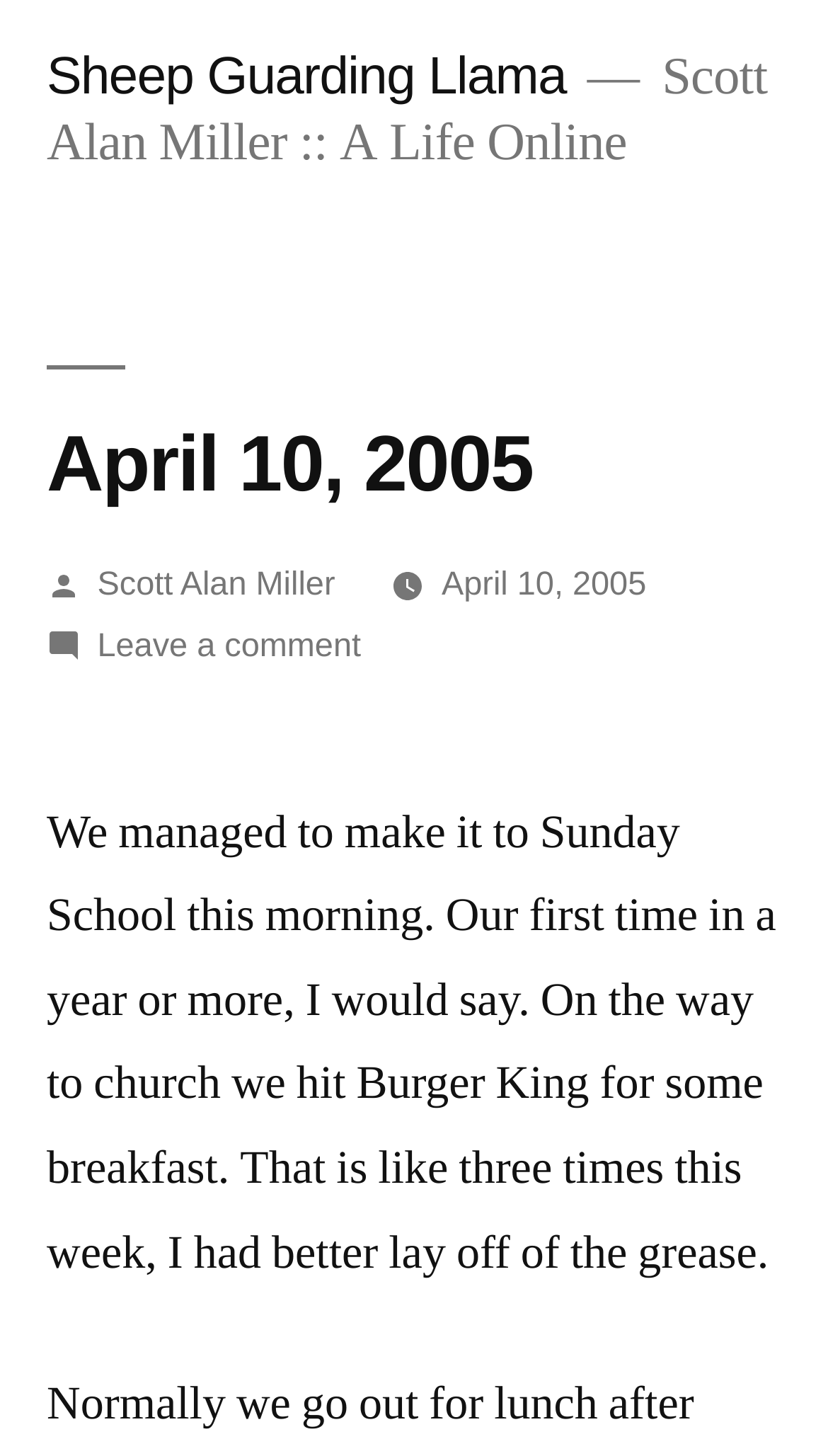What is the purpose of the link 'Leave a comment on April 10, 2005'?
Using the image as a reference, answer with just one word or a short phrase.

To leave a comment